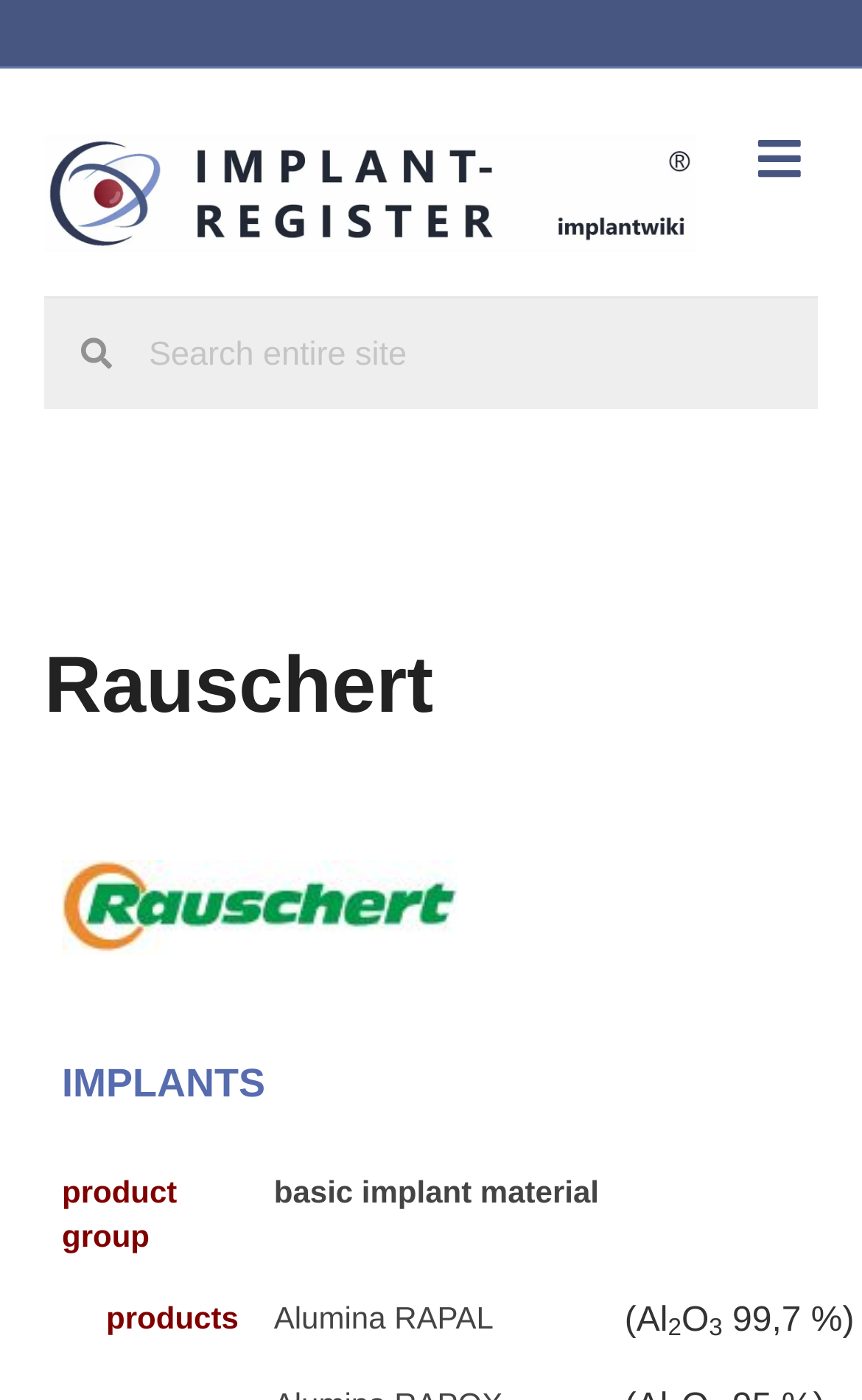Use a single word or phrase to answer the question:
What is the name of the product group?

Alumina RAPAL